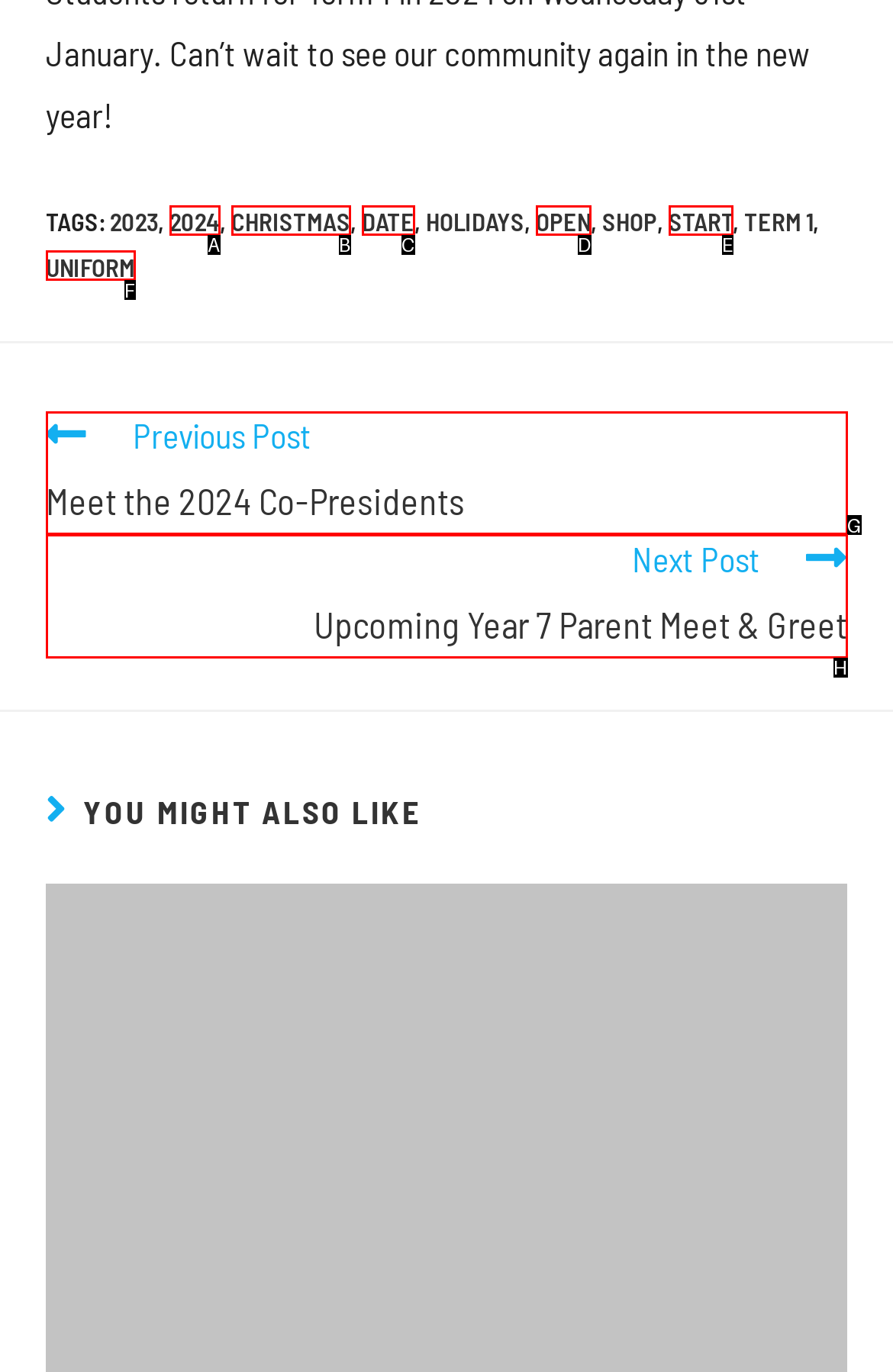Select the HTML element that corresponds to the description: 2024. Answer with the letter of the matching option directly from the choices given.

A